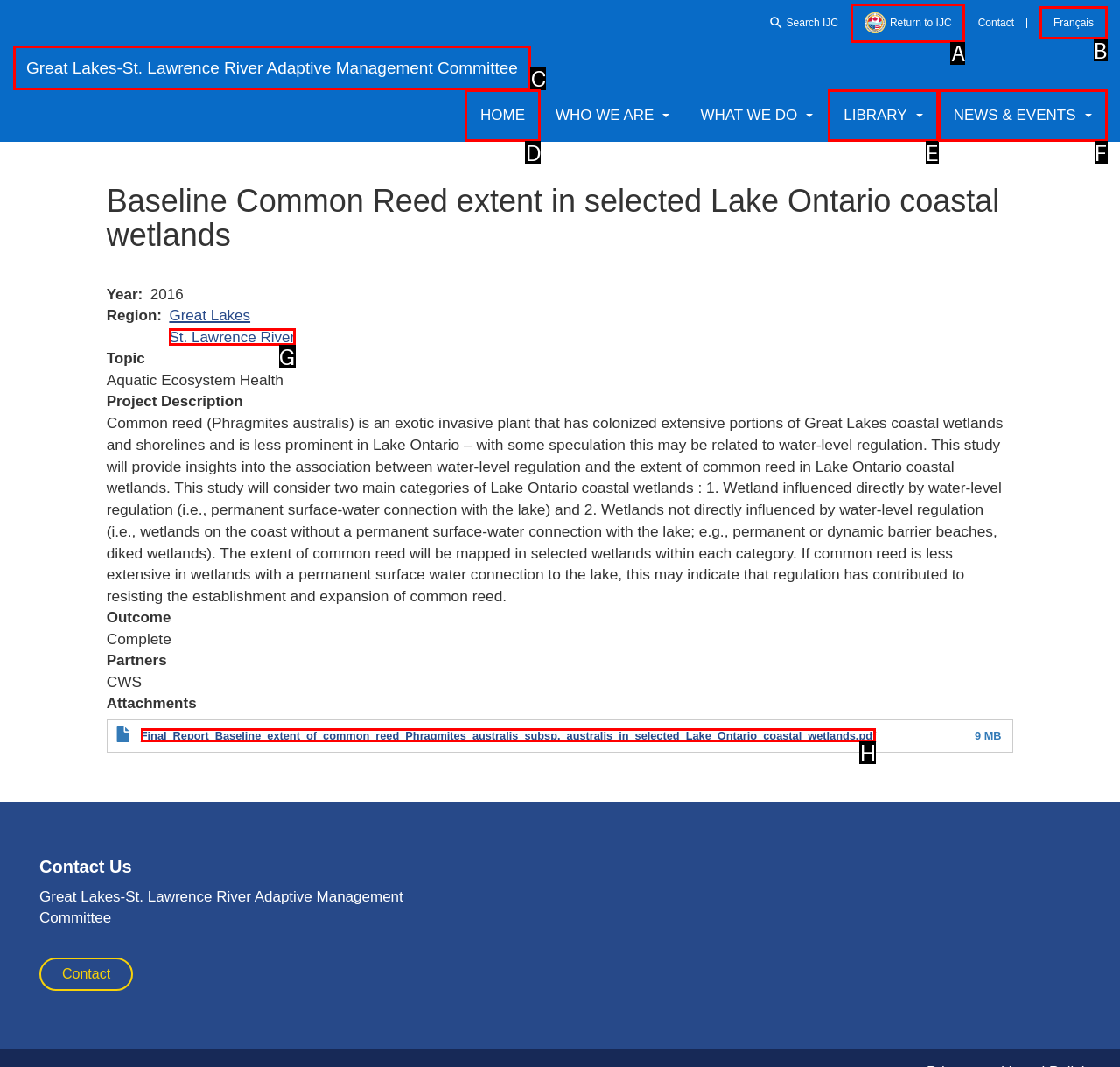Select the letter of the UI element you need to click on to fulfill this task: Join the mailing list. Write down the letter only.

None